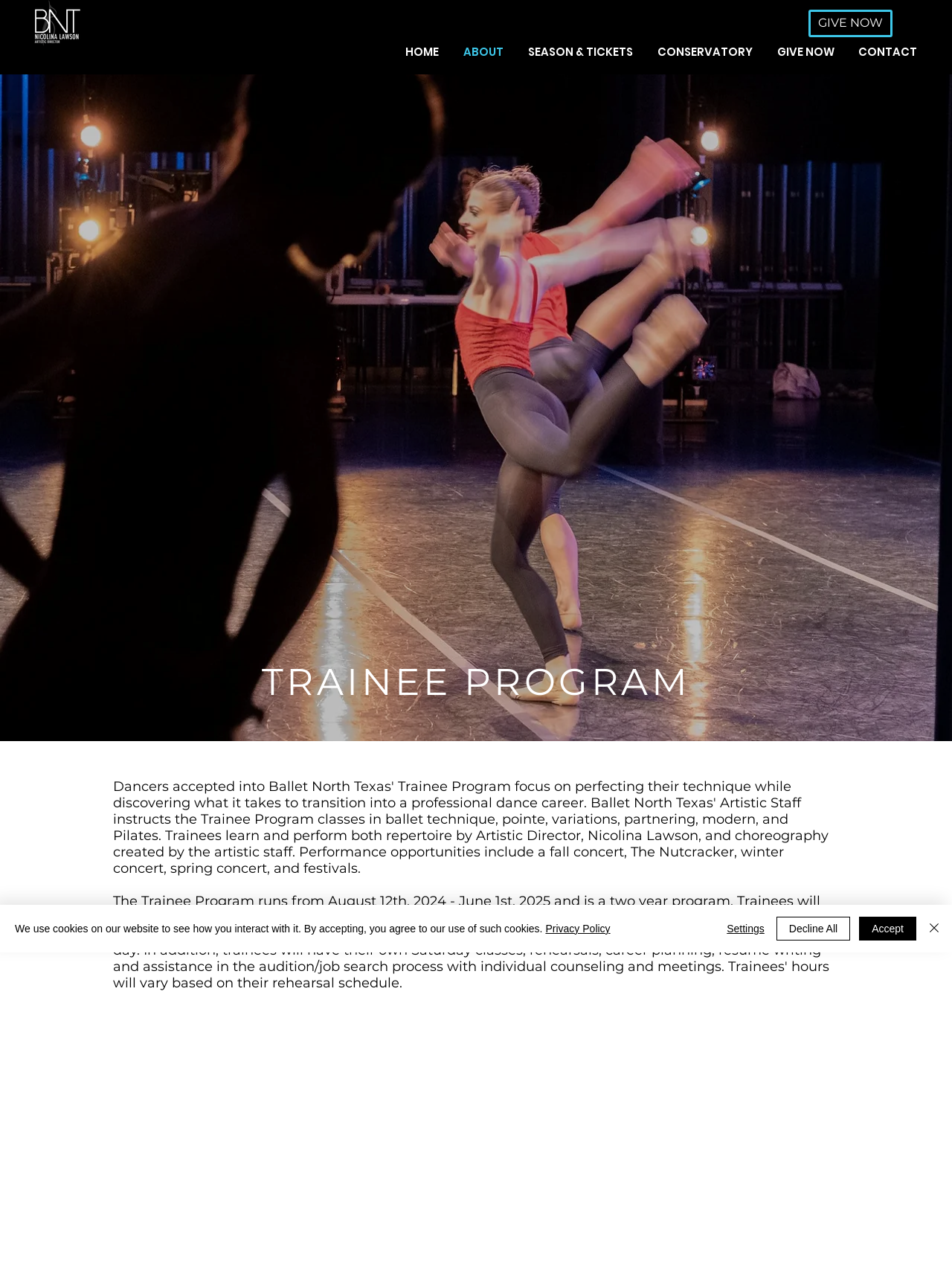Explain in detail what you observe on this webpage.

The webpage is about the Trainee Program of Ballet North Texas. At the top, there is a navigation menu with six links: "HOME", "ABOUT", "SEASON & TICKETS", "CONSERVATORY", "GIVE NOW", and "CONTACT". Below the navigation menu, there is a prominent link to "GIVE NOW" on the top right corner.

The main content of the webpage is divided into sections. The first section is headed by "TRAINEE PROGRAM" and is located near the top center of the page. Below this heading, there is a paragraph of text that describes the program, including the audition and invitation process, tuition fees, and the requirement to attend the BNT Summer Course.

The next section is headed by "HOW TO APPLY" and is located below the first section. This section contains a paragraph of text that provides additional information about the application process, including the need for Trainee Program applicants who have not completed high school to make arrangements for continuing their academic studies.

Further down the page, there is another section headed by "HOUSING AND TRANSPORTATION". However, the content of this section is not provided in the accessibility tree.

At the bottom of the page, there is a notification alert about the use of cookies on the website. This alert contains a link to the "Privacy Policy" and four buttons: "Accept", "Decline All", "Settings", and "Close". The "Close" button has an accompanying image of a close icon.